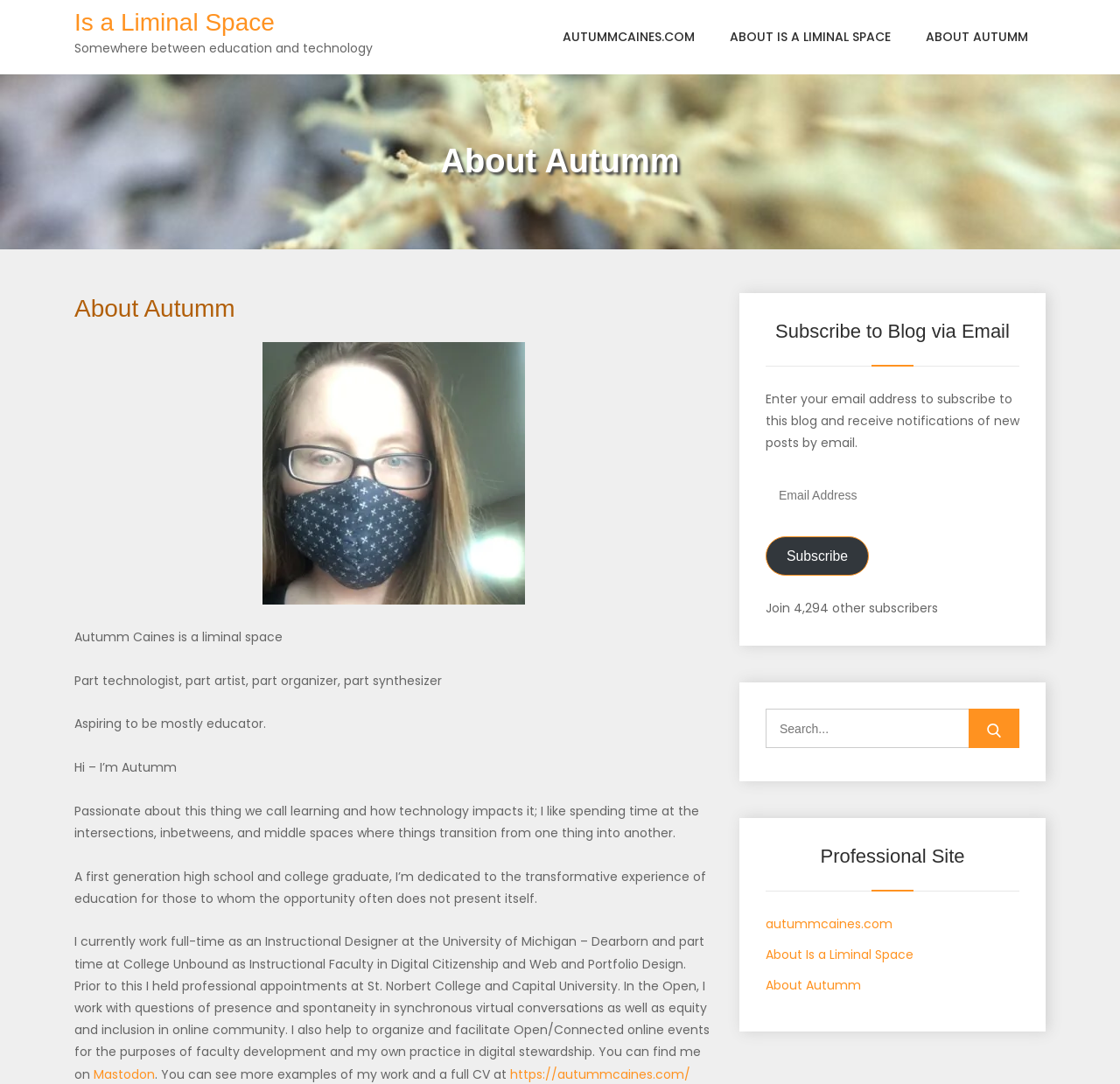Use a single word or phrase to answer the question: How many subscribers does the blog have?

4,294